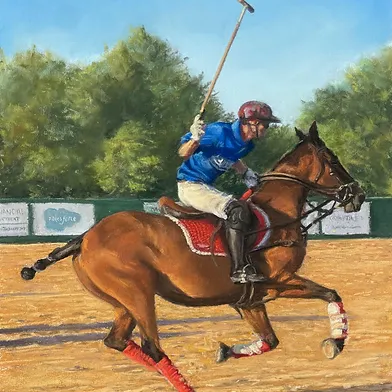Utilize the information from the image to answer the question in detail:
What is the artist's name?

The caption credits the artist of the vibrant painting as Lori Goll, who is known for her passion for nature and movement, as reflected in this piece.